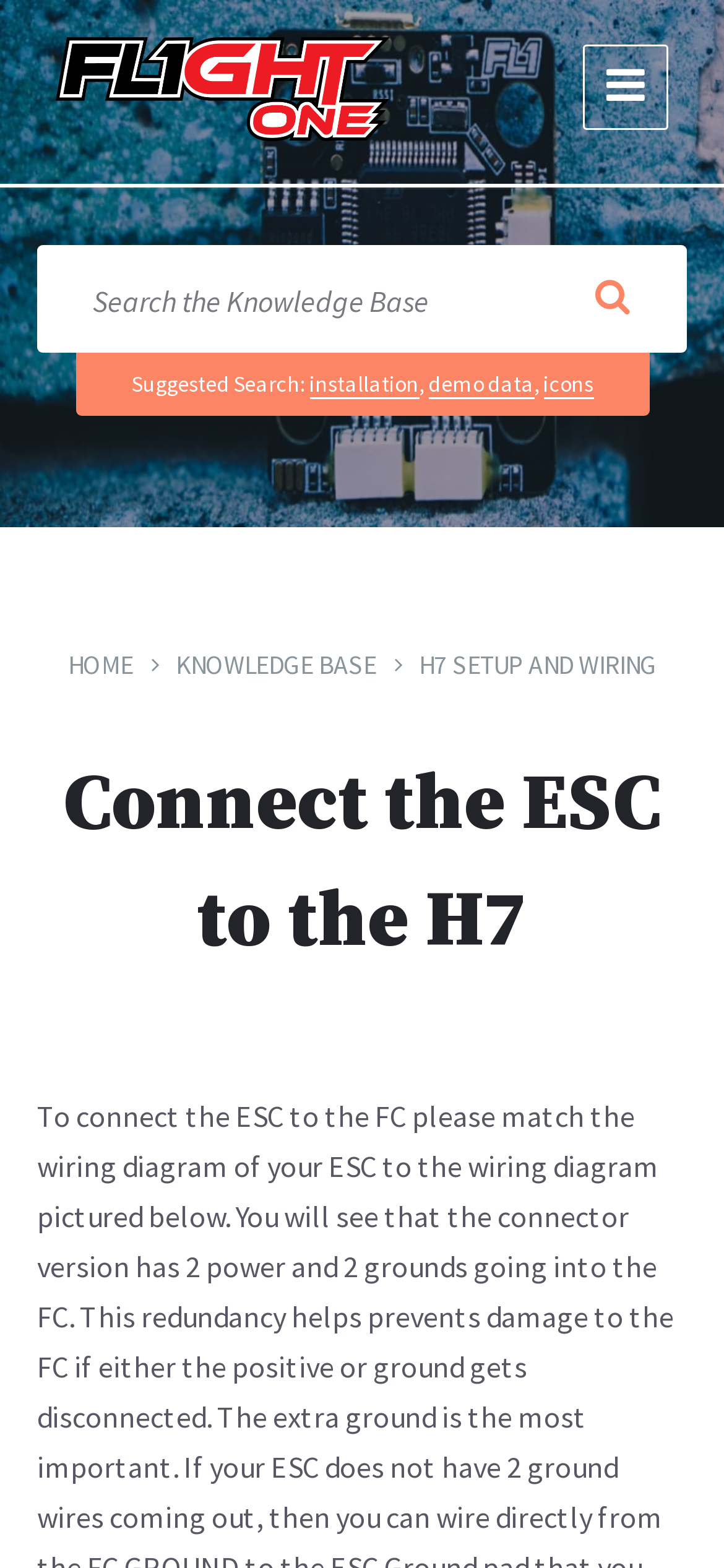Analyze the image and deliver a detailed answer to the question: How many navigation links are provided?

There are three navigation links provided at the top of the webpage, which are 'HOME', 'KNOWLEDGE BASE', and 'H7 SETUP AND WIRING'. These links likely lead to different sections or pages within the website.